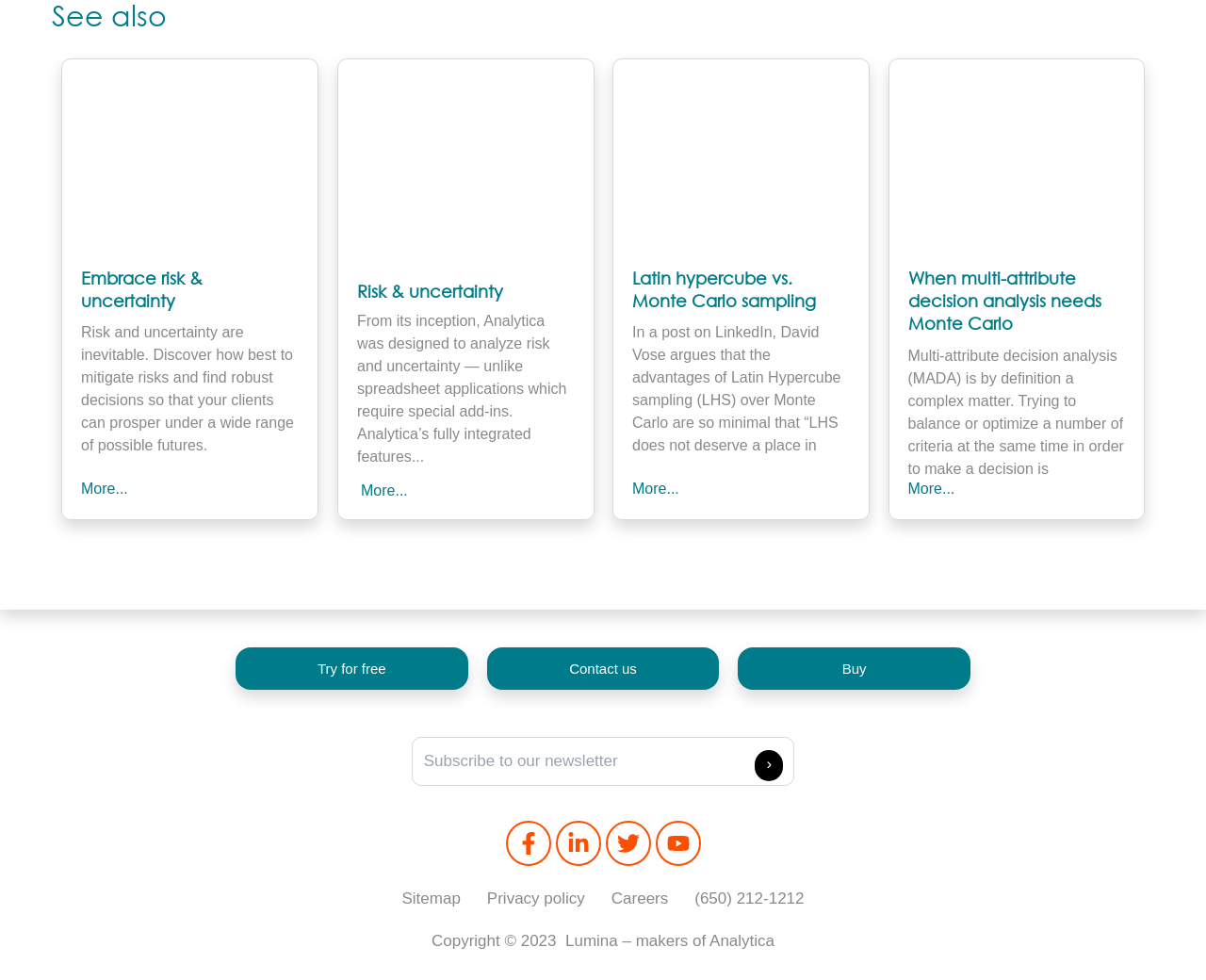What is the company behind Analytica?
Provide a one-word or short-phrase answer based on the image.

Lumina